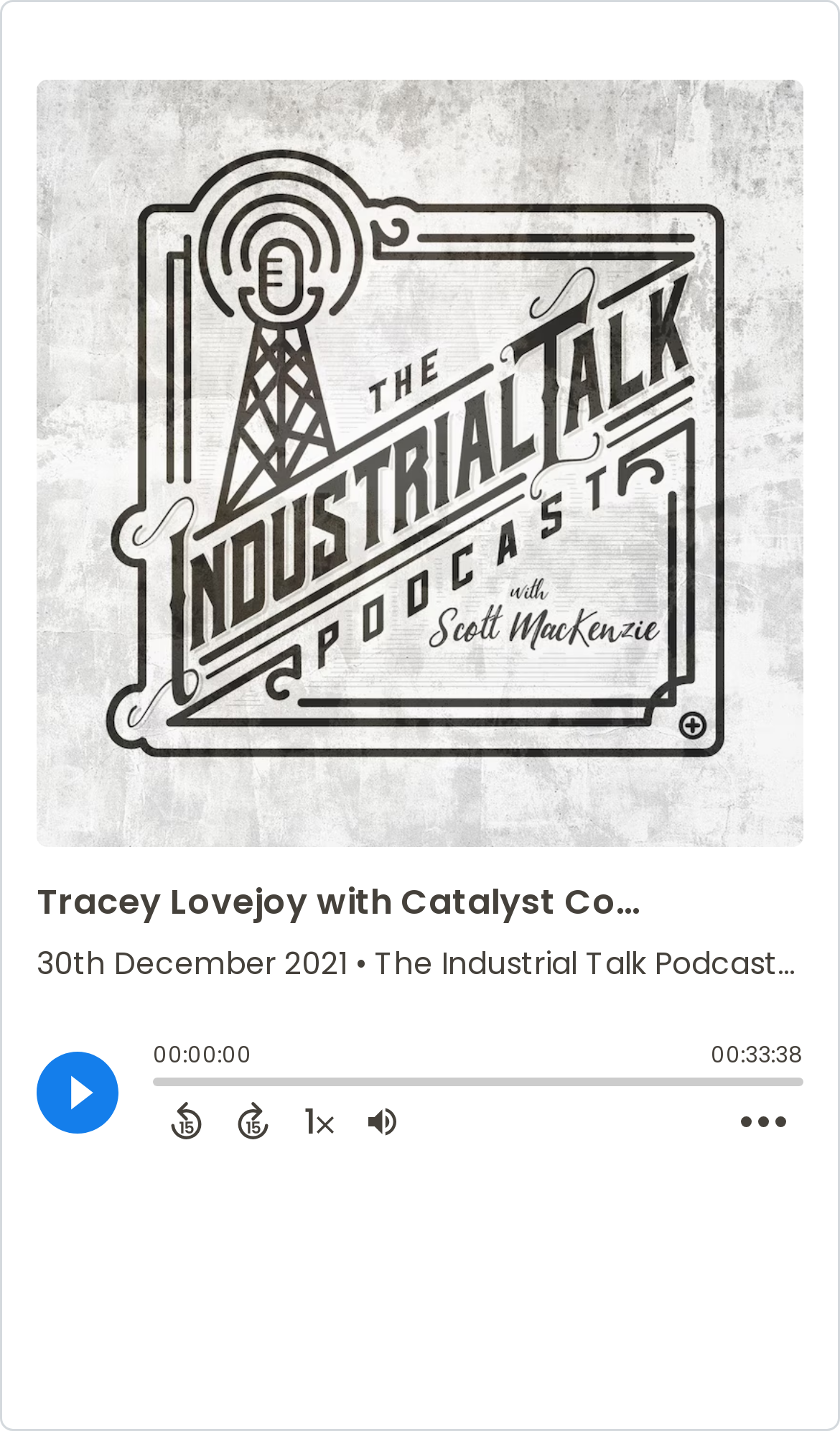Determine the bounding box of the UI element mentioned here: "1". The coordinates must be in the format [left, top, right, bottom] with values ranging from 0 to 1.

[0.341, 0.765, 0.418, 0.801]